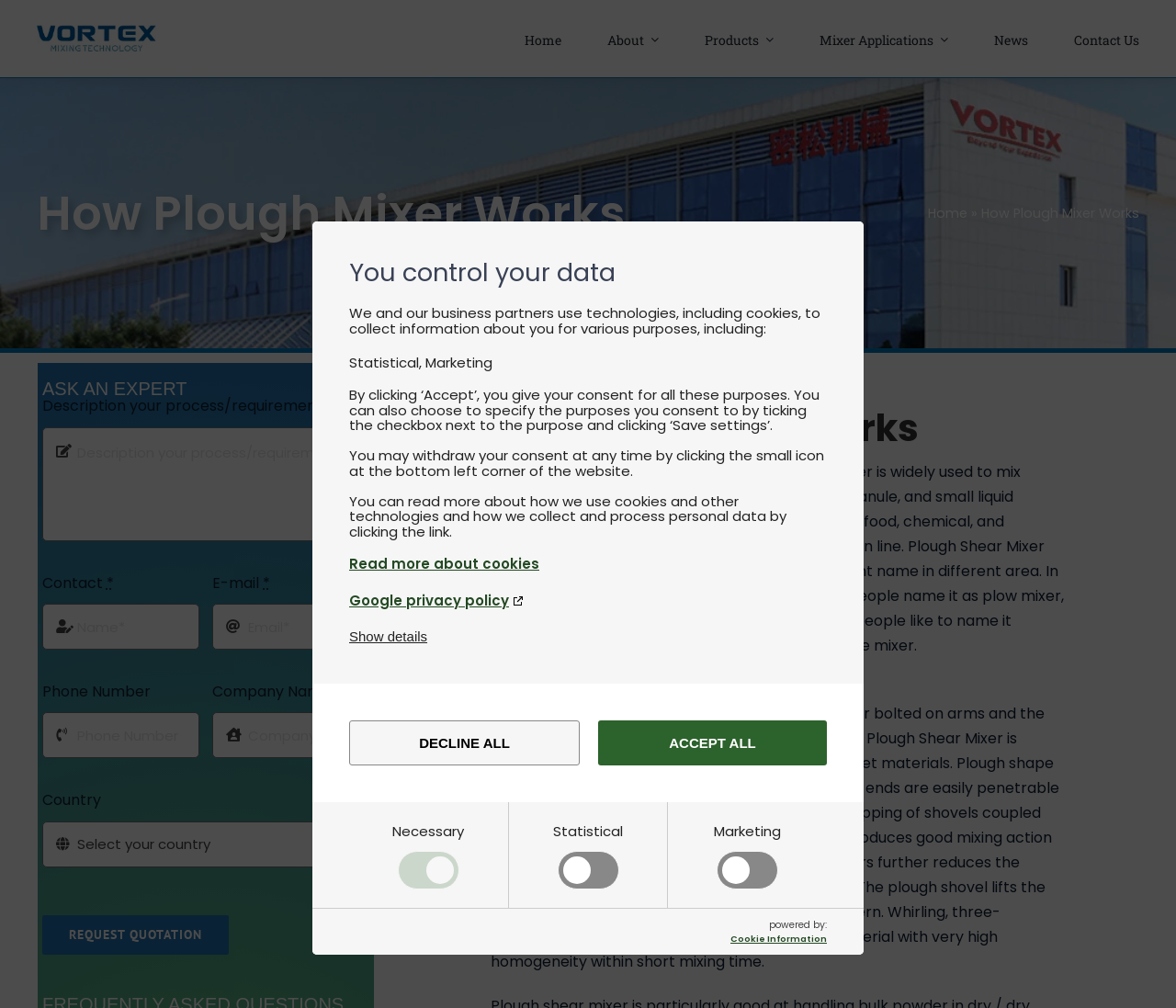Provide a one-word or short-phrase answer to the question:
What types of industries does Vortex Mixing Technology serve?

Food, pharmaceutical, chemistry, etc.